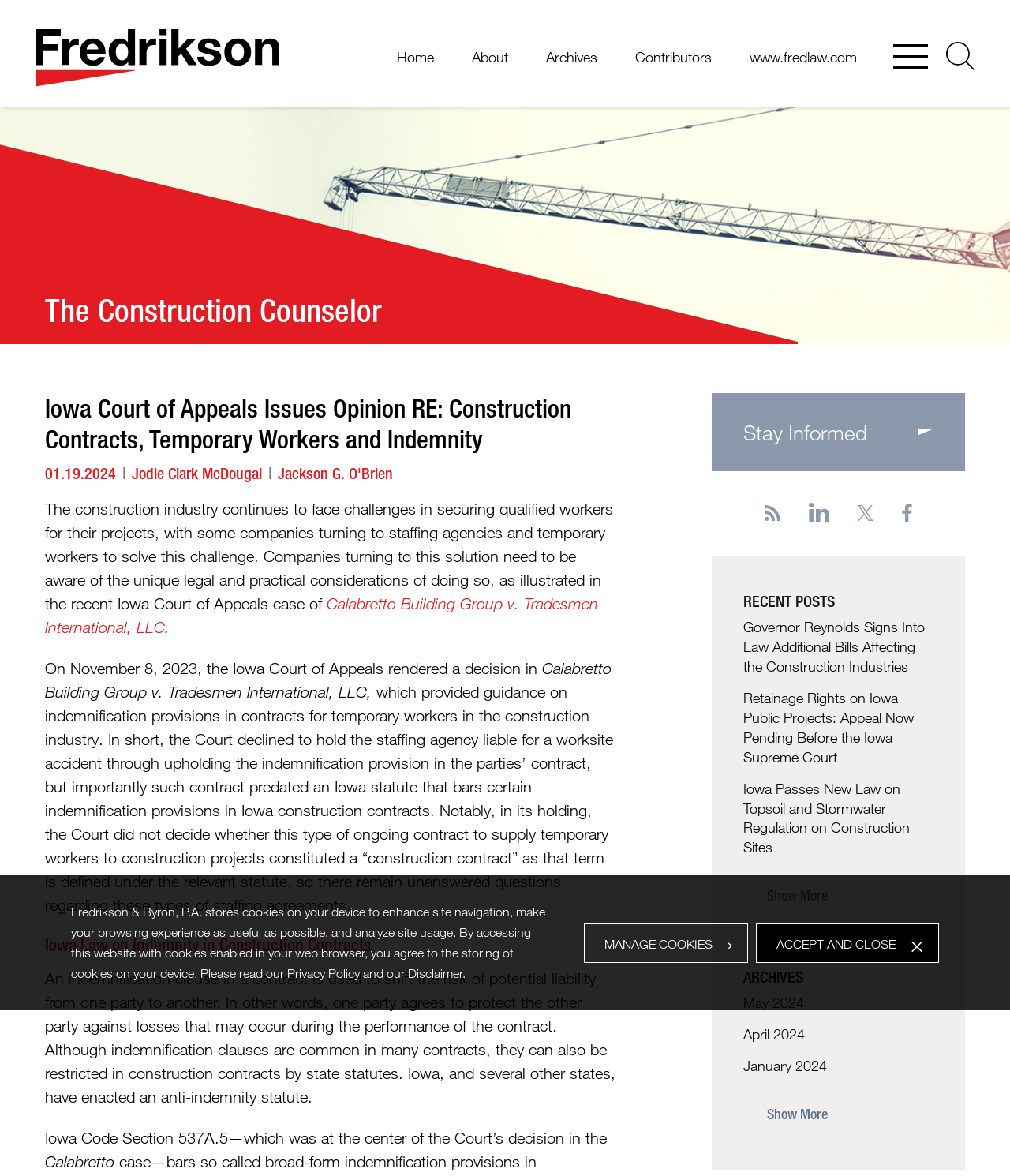Create an in-depth description of the webpage, covering main sections.

This webpage appears to be a blog or news article page from a law firm, Fredrikson & Byron P.A., focusing on construction industry news and legal updates. 

At the top of the page, there is a banner image spanning the entire width. Below the banner, there is a heading "The Construction Counselor" followed by the title of the article "Iowa Court of Appeals Issues Opinion RE: Construction Contracts, Temporary Workers and Indemnity". The article's date, "01.19.2024", is displayed next to the title, along with the authors' names, Jodie Clark McDougal and Jackson G. O'Brien.

The main content of the article is divided into several sections. The first section discusses the challenges faced by the construction industry in securing qualified workers and the legal considerations of using temporary workers. The article then delves into the recent Iowa Court of Appeals case of Calabretto Building Group v. Tradesmen International, LLC, which provides guidance on indemnification provisions in contracts for temporary workers in the construction industry.

Further down the page, there is a section titled "Iowa Law on Indemnity in Construction Contracts", which explains the concept of indemnification clauses in contracts and how they are restricted in construction contracts by state statutes, specifically Iowa Code Section 537A.5.

On the right side of the page, there are several links and buttons, including a "Stay Informed Flag" and social media links to LinkedIn, Twitter/X, and Facebook. Below these links, there is a section titled "RECENT POSTS" with three links to recent articles, followed by a "Show More" button. 

Further down, there is an "ARCHIVES" section with links to past articles organized by month, also followed by a "Show More" button. At the very bottom of the page, there is a "Cookie Policy" dialog box with links to the Privacy Policy and Disclaimer.

Throughout the page, there are several images, including the banner image, the Fredrikson & Byron P.A. logo, and social media icons.